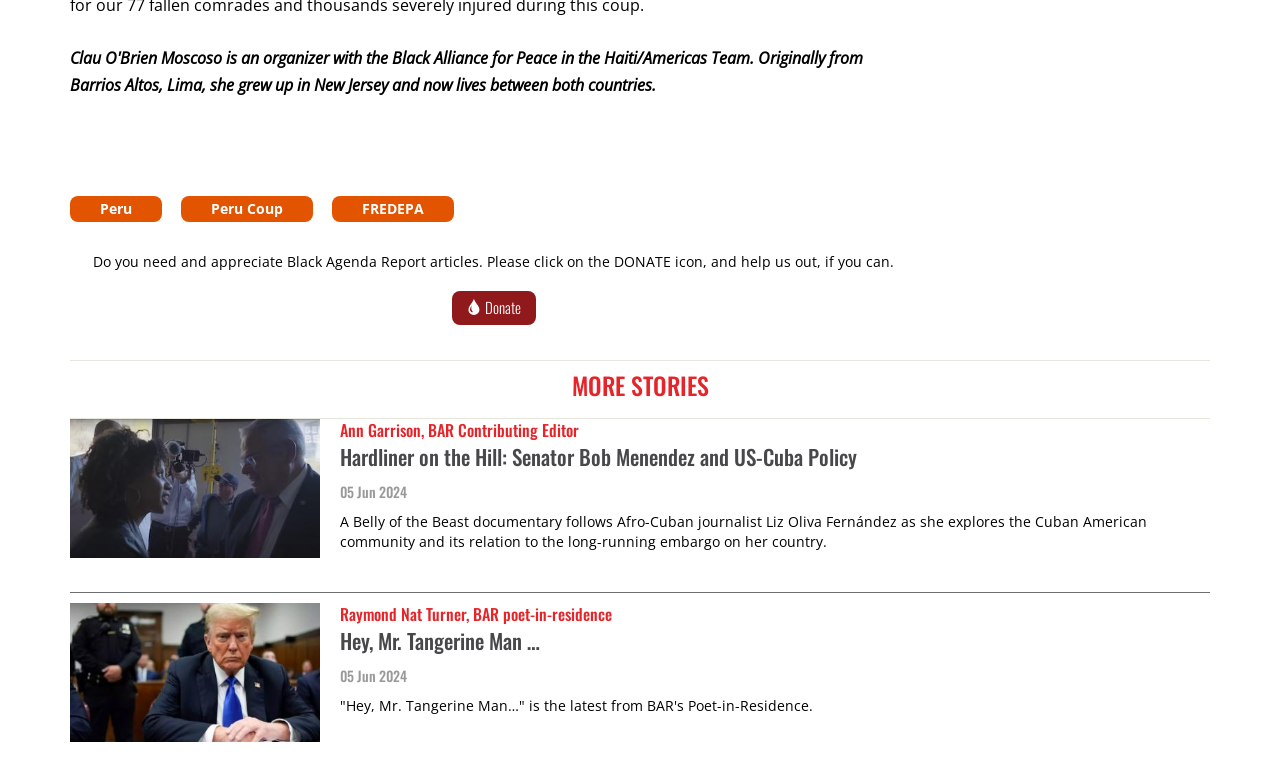What is the date of the article about Donald Trump in court?
Kindly offer a comprehensive and detailed response to the question.

The article about Donald Trump in court has a text that says '05 Jun 2024', which suggests that the date of the article is June 5, 2024.